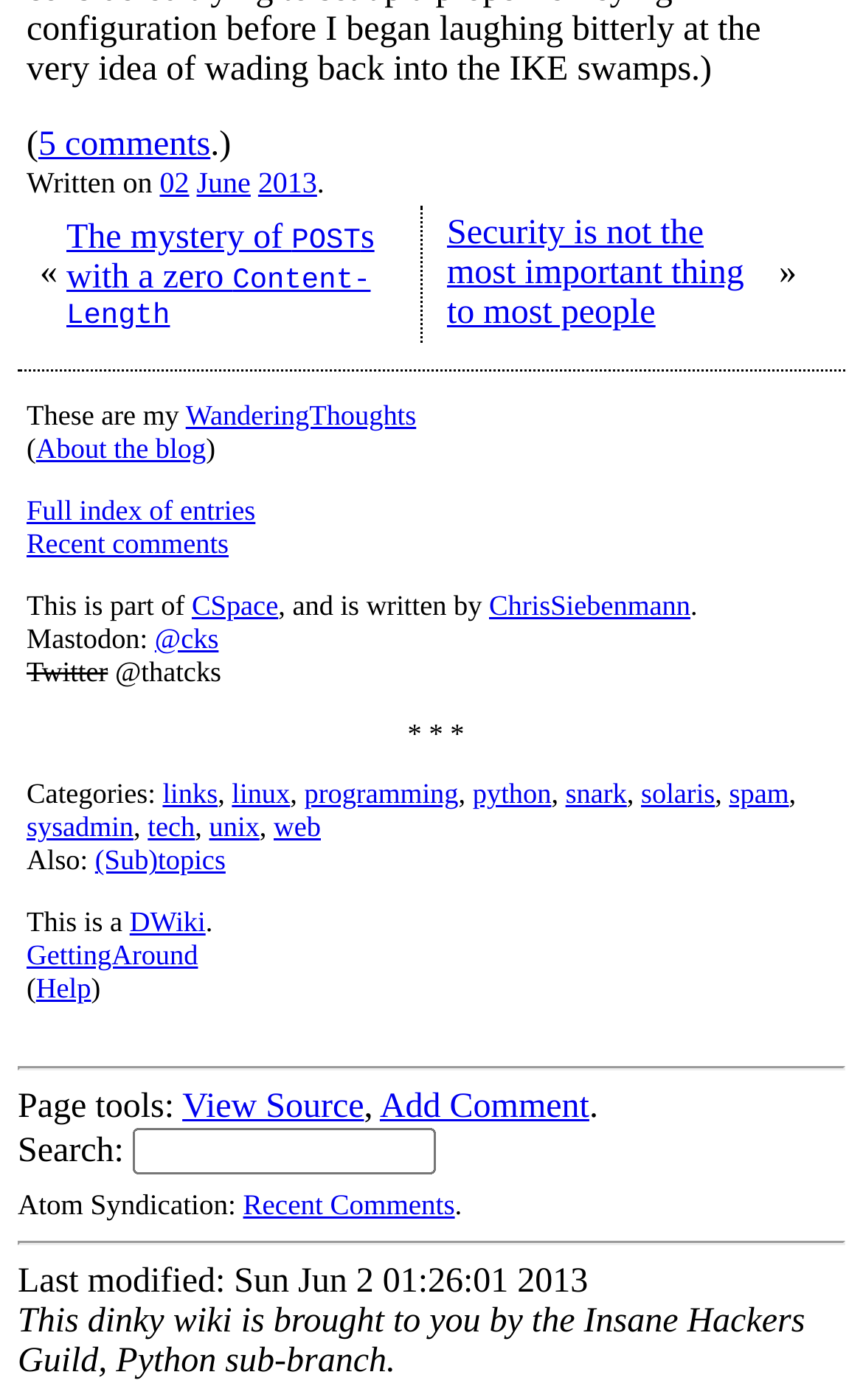Provide the bounding box coordinates of the section that needs to be clicked to accomplish the following instruction: "View the source of the page."

[0.211, 0.778, 0.422, 0.805]